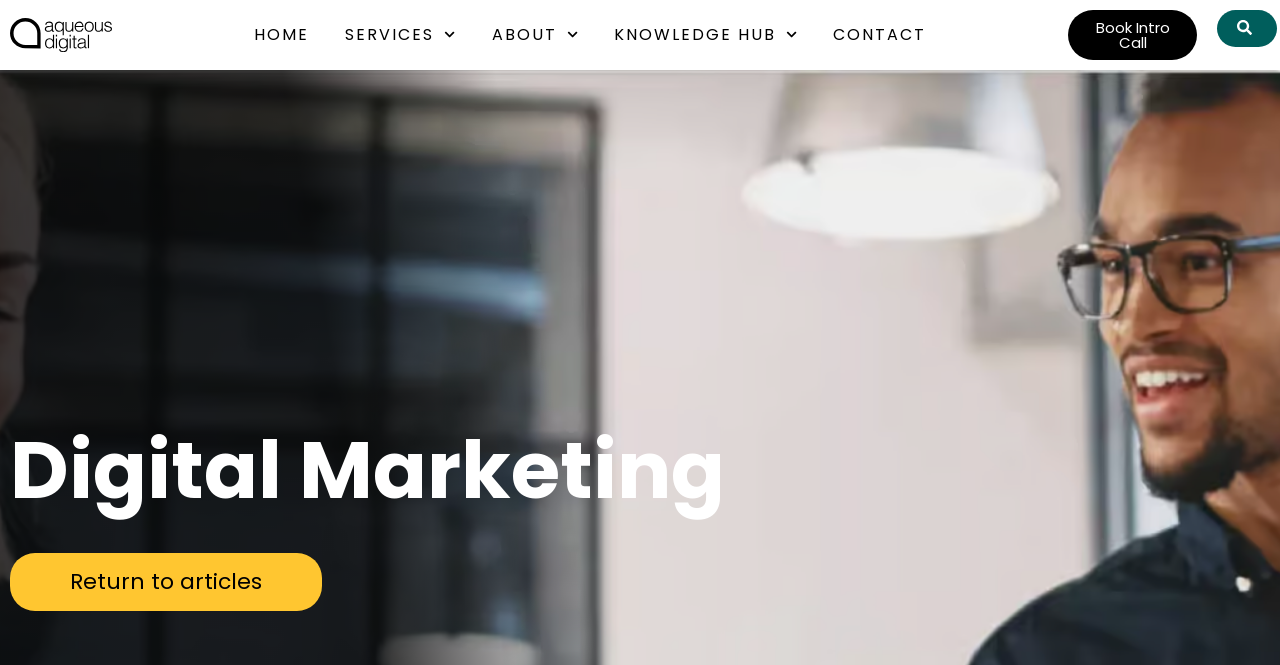Kindly determine the bounding box coordinates of the area that needs to be clicked to fulfill this instruction: "read about the company".

[0.378, 0.029, 0.458, 0.077]